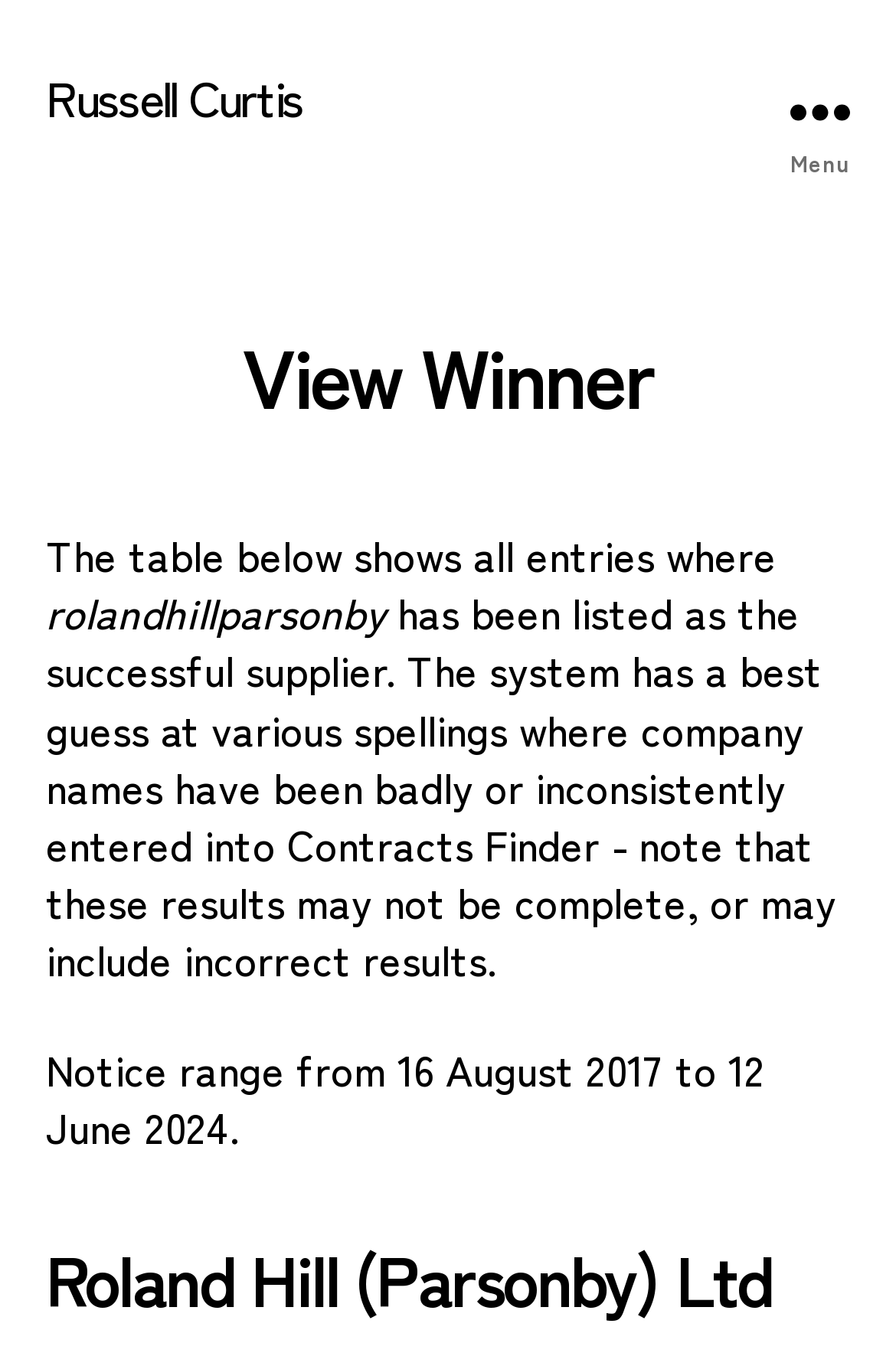Using the description "Russell Curtis", locate and provide the bounding box of the UI element.

[0.051, 0.053, 0.338, 0.088]